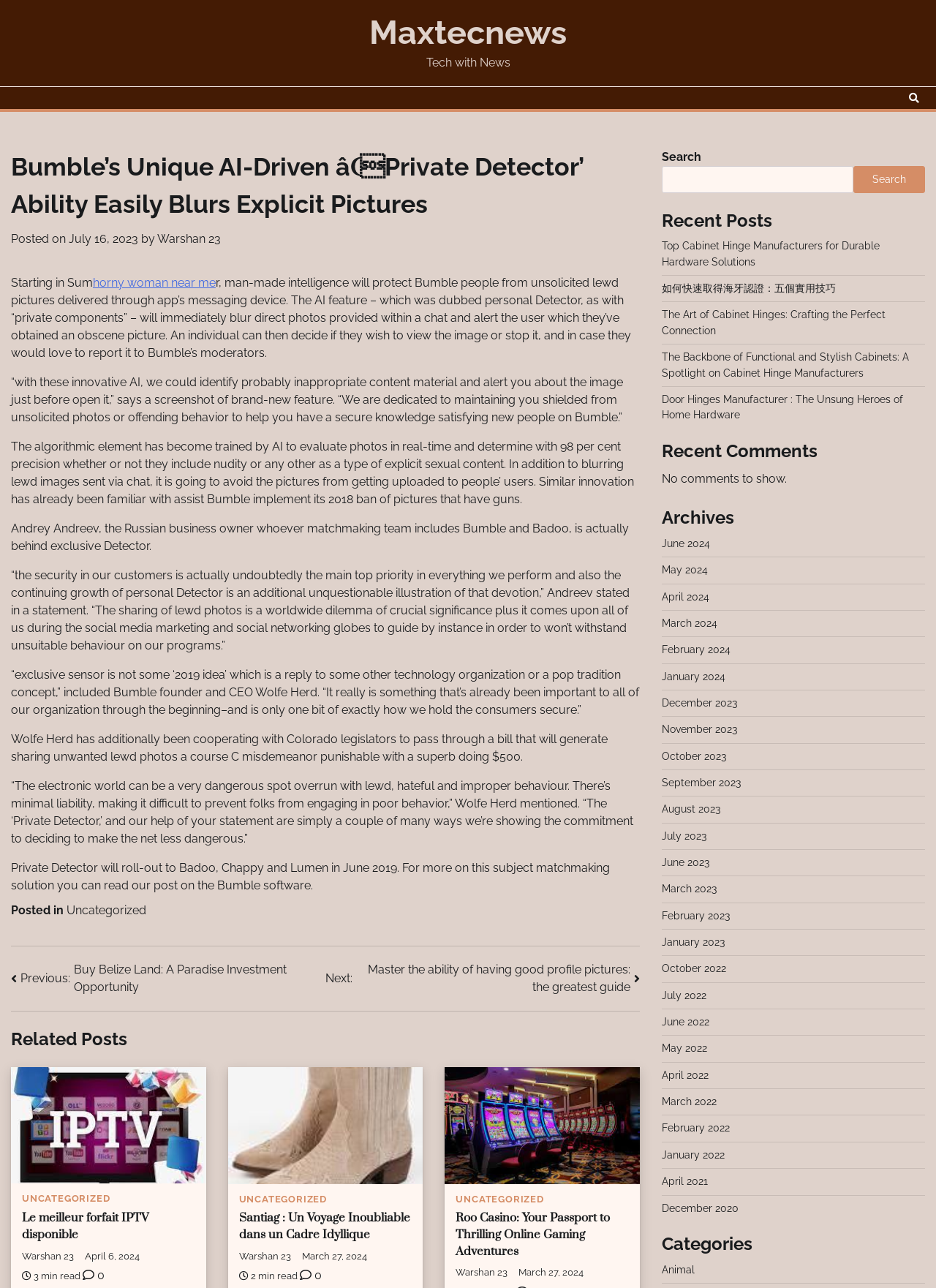Find the coordinates for the bounding box of the element with this description: "horny woman near me".

[0.099, 0.214, 0.23, 0.225]